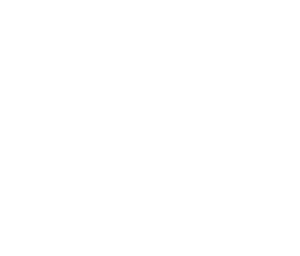What is the purpose of the image?
Please answer using one word or phrase, based on the screenshot.

To highlight the game's appeal